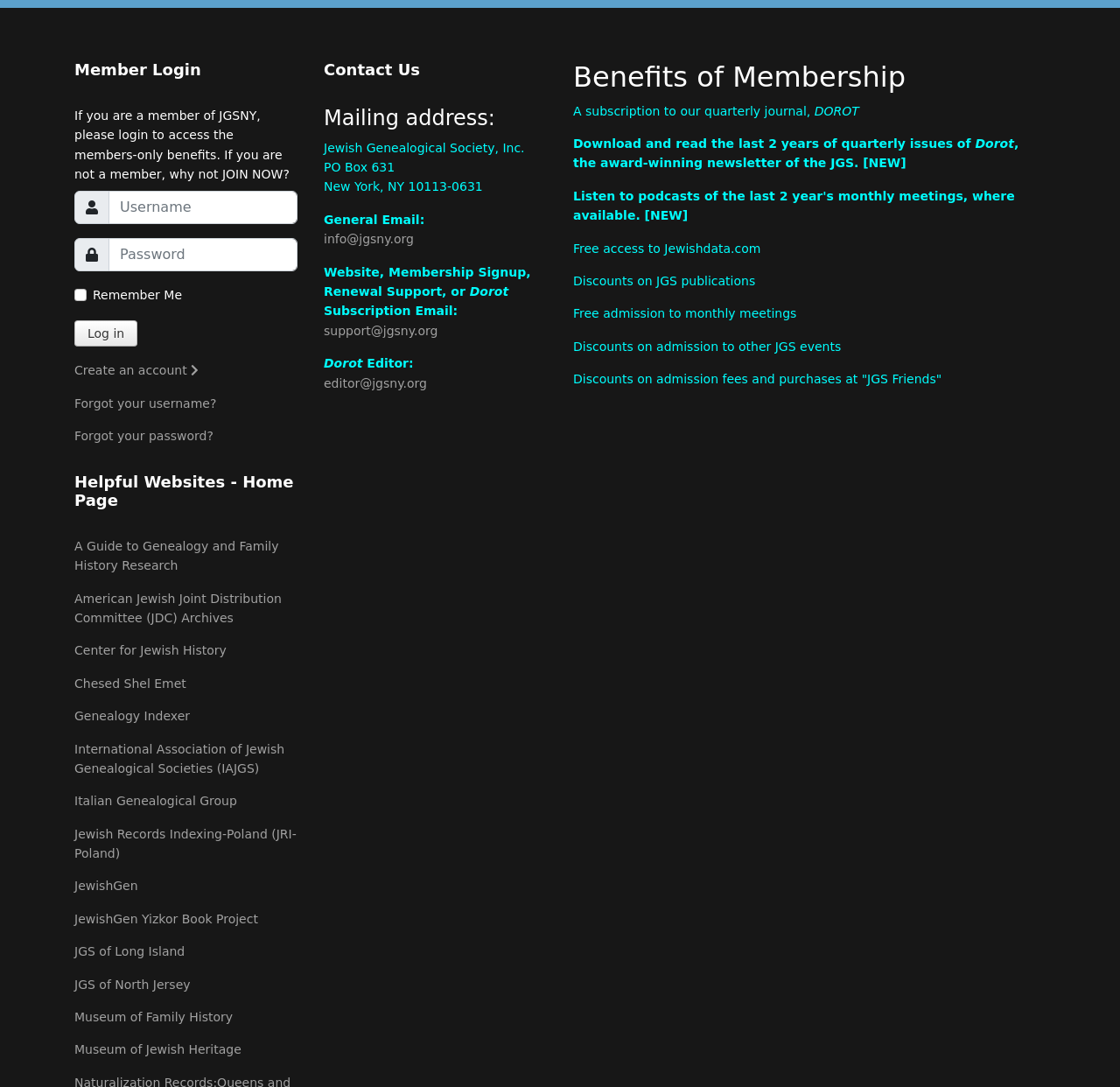Kindly determine the bounding box coordinates of the area that needs to be clicked to fulfill this instruction: "Browse the 'Arcade' category".

None